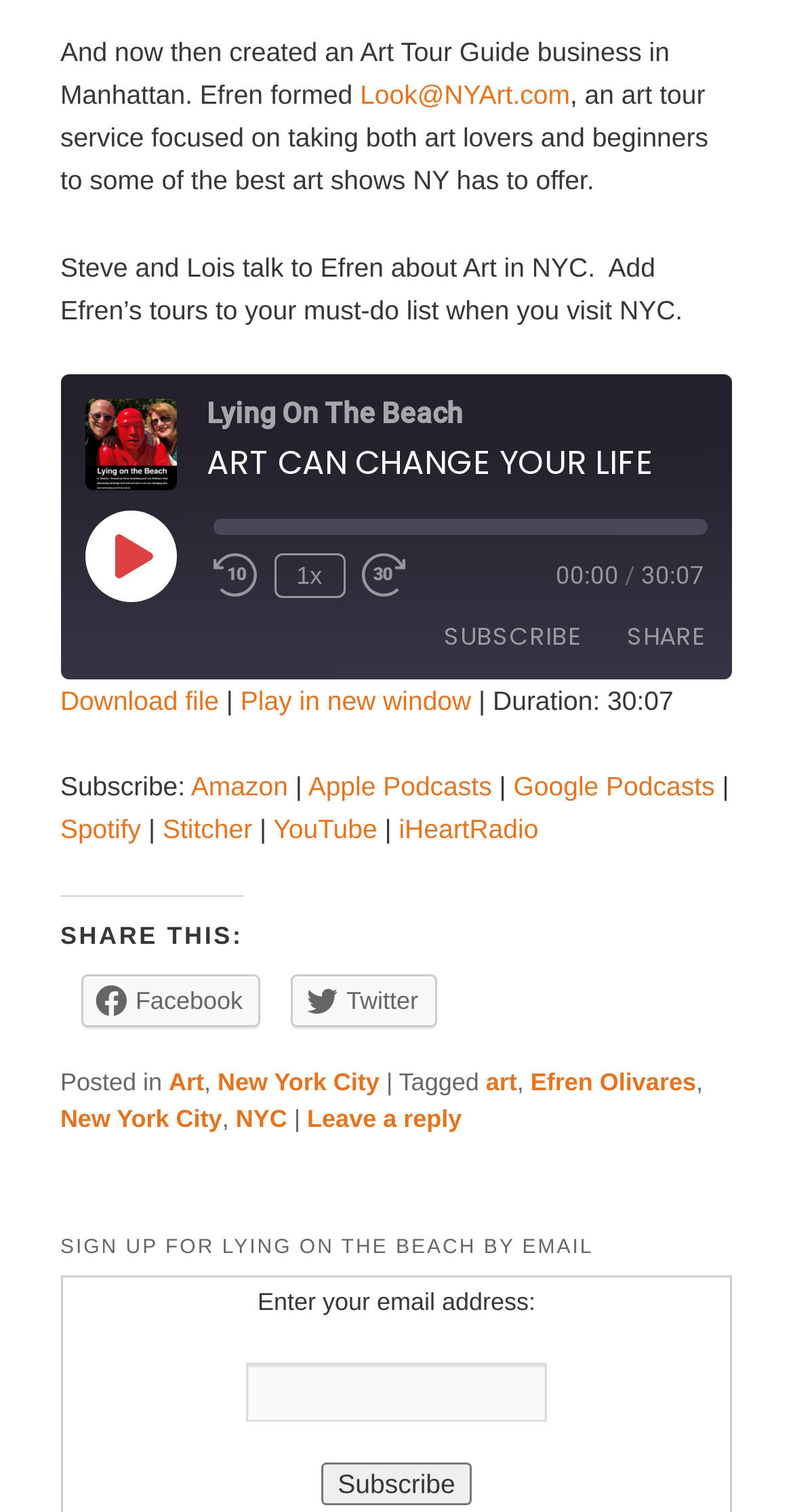Identify the bounding box coordinates of the region that should be clicked to execute the following instruction: "Copy the RSS feed URL".

[0.837, 0.655, 0.906, 0.697]